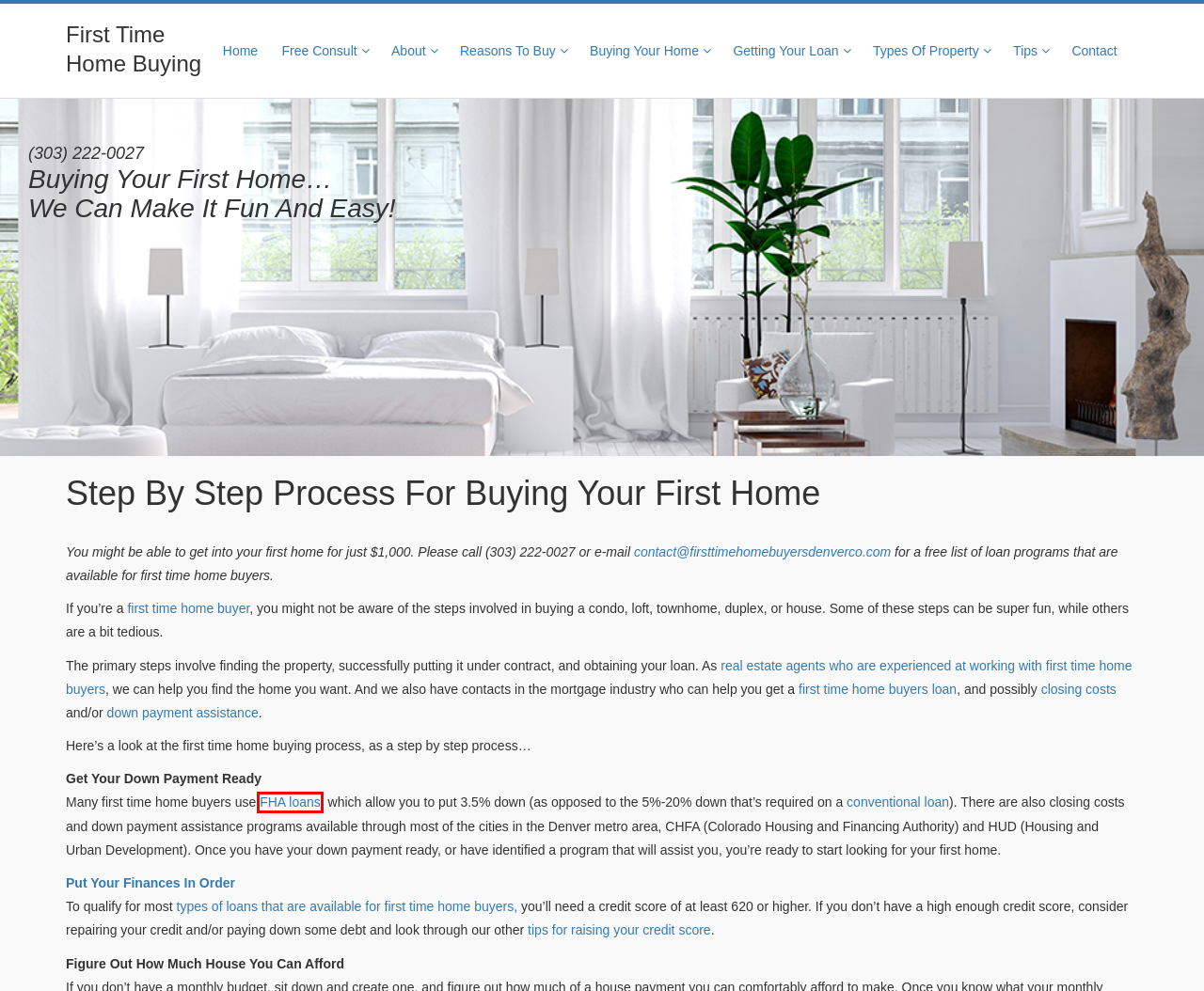You have a screenshot of a webpage with a red rectangle bounding box around a UI element. Choose the best description that matches the new page after clicking the element within the bounding box. The candidate descriptions are:
A. Reasons To Buy Your First Home Denver | Realtors In Denver
B. Getting A Loan | First Time Home Buyers Denver | Home Loans
C. First Time Home Buyer Programs Denver | Down Payment Grants
D. Properties For First Time Home Buyer | Condos, Lofts, Houses
E. Free Consultation | First Time Home Buyer Realtors Denver
F. First Time Home Buyers Denver | Closing Costs Assistance
G. FHA Loans For First Time Home Buyers Denver | FHA Loans
H. Real Estate Agents For First Time Home Buyers Denver

G